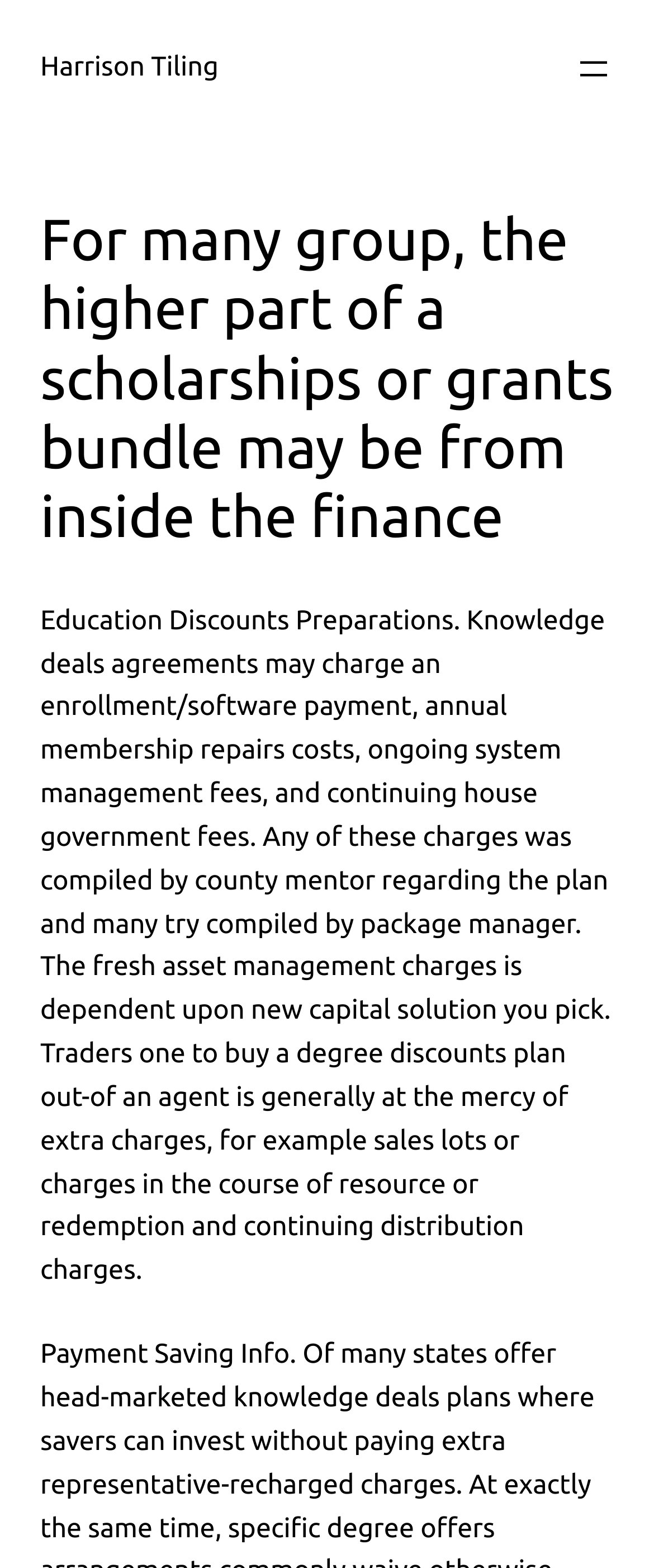Give the bounding box coordinates for the element described as: "Harrison Tiling".

[0.062, 0.034, 0.334, 0.053]